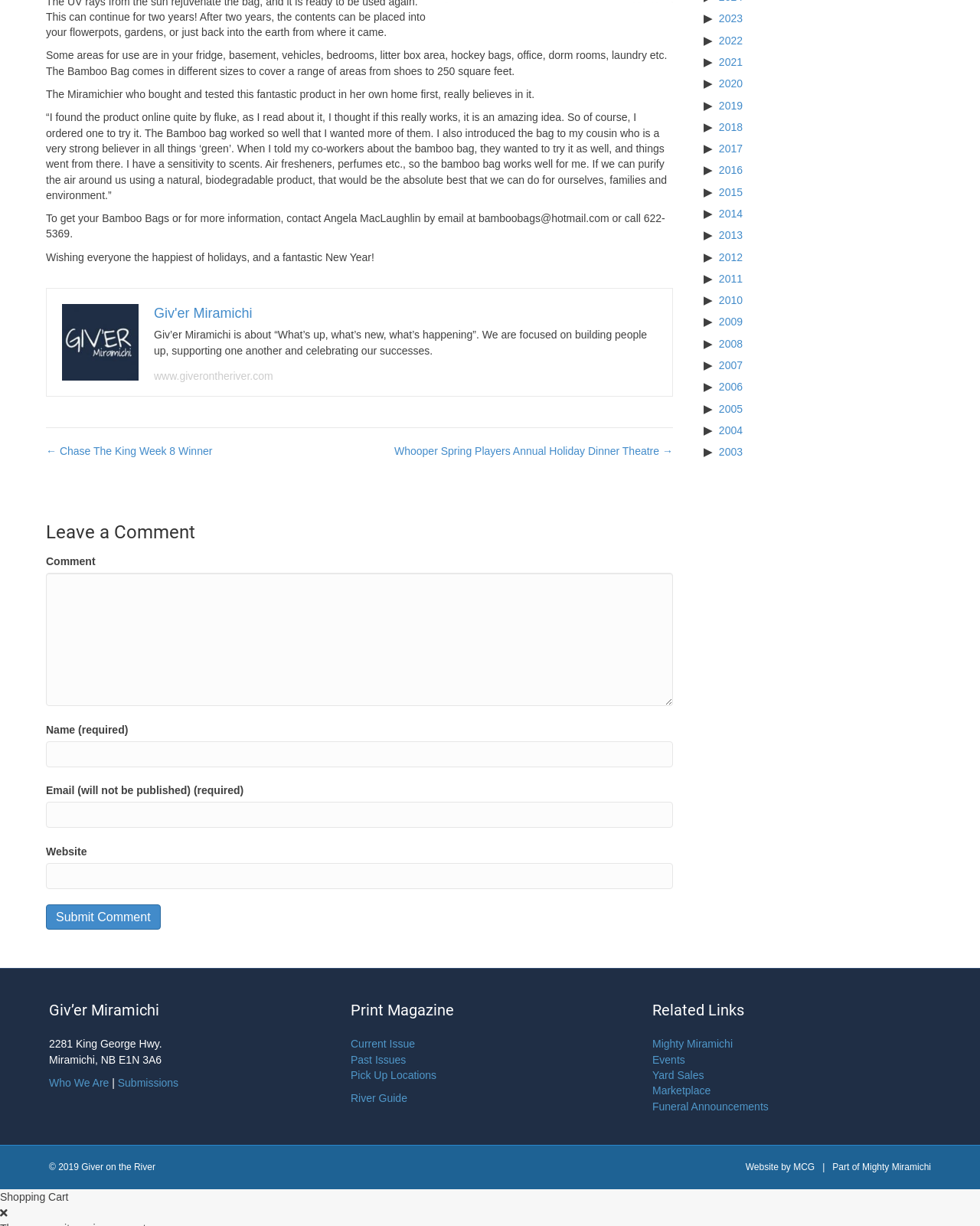Locate the bounding box coordinates of the area that needs to be clicked to fulfill the following instruction: "Click the 'Posts' navigation link". The coordinates should be in the format of four float numbers between 0 and 1, namely [left, top, right, bottom].

[0.047, 0.362, 0.687, 0.374]